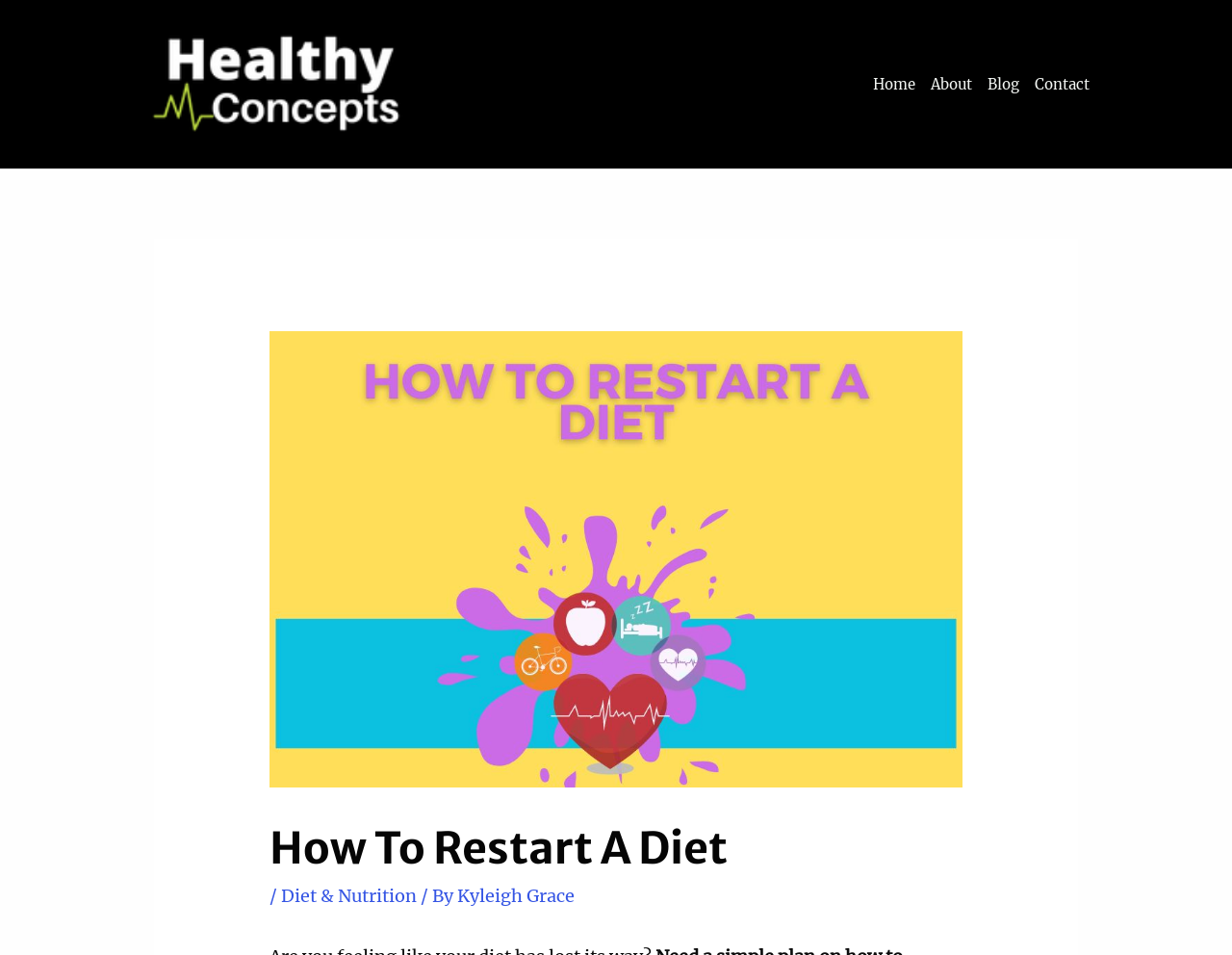Please provide the main heading of the webpage content.

How To Restart A Diet